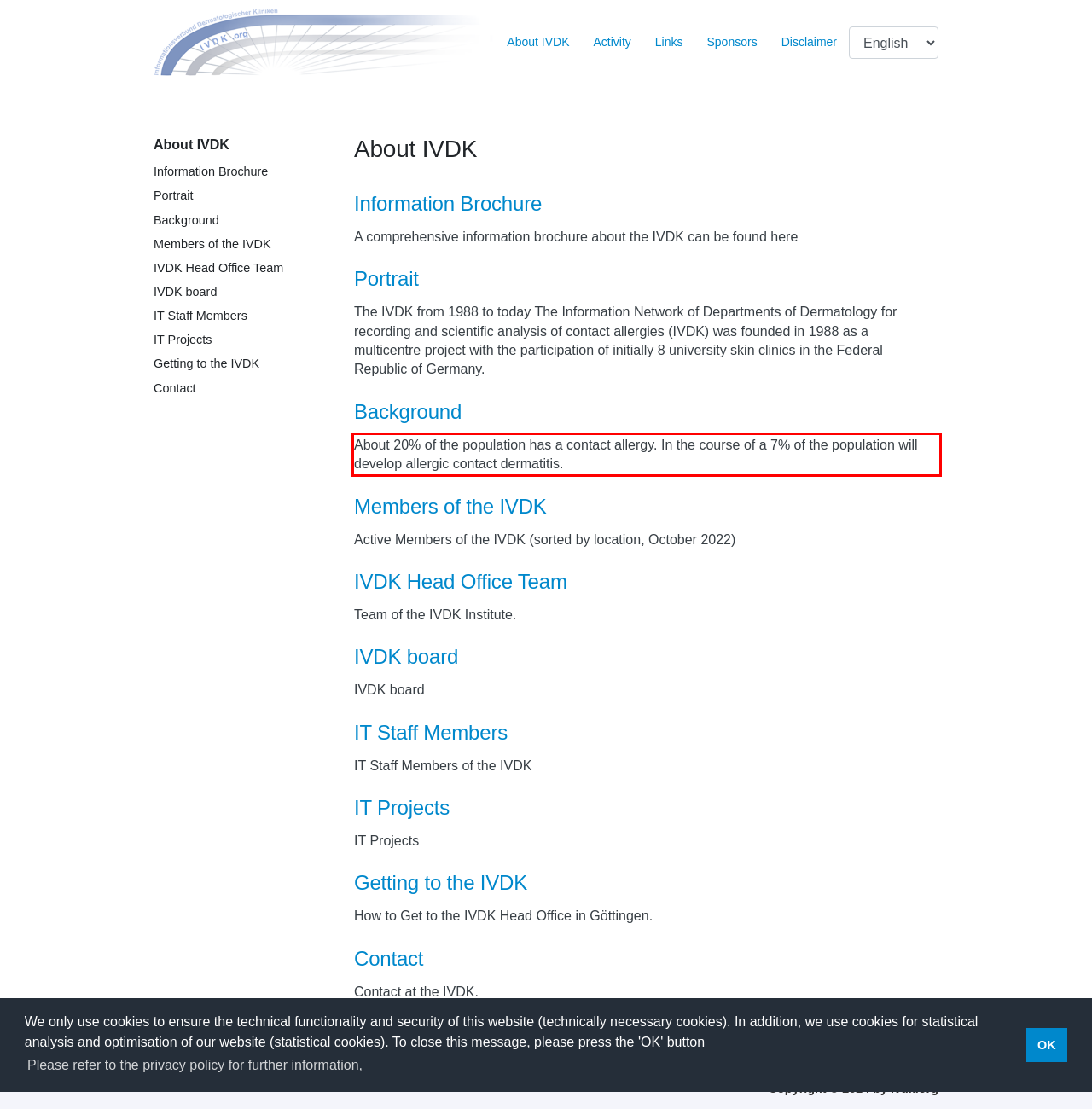Using OCR, extract the text content found within the red bounding box in the given webpage screenshot.

About 20% of the population has a contact allergy. In the course of a 7% of the population will develop allergic contact dermatitis.